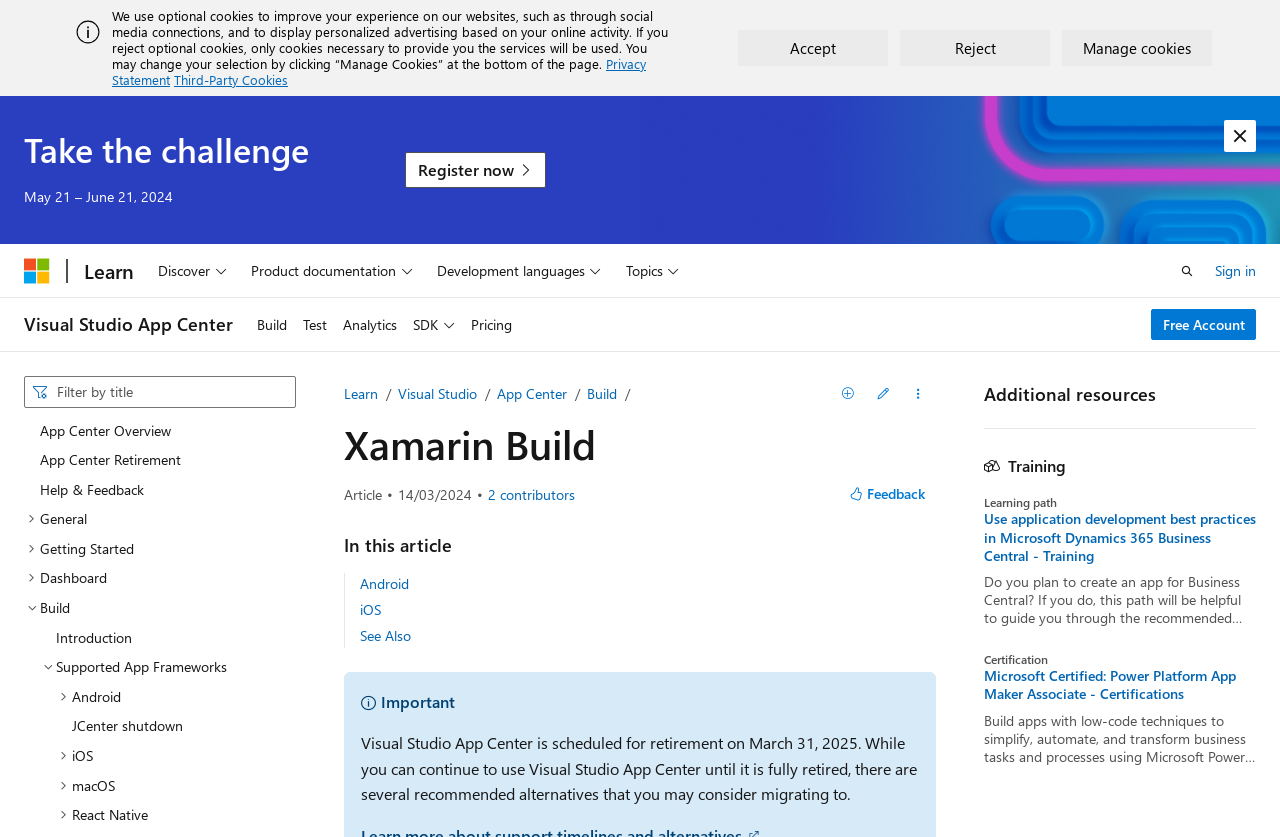Provide the bounding box coordinates for the specified HTML element described in this description: "Development languages". The coordinates should be four float numbers ranging from 0 to 1, in the format [left, top, right, bottom].

[0.335, 0.292, 0.476, 0.355]